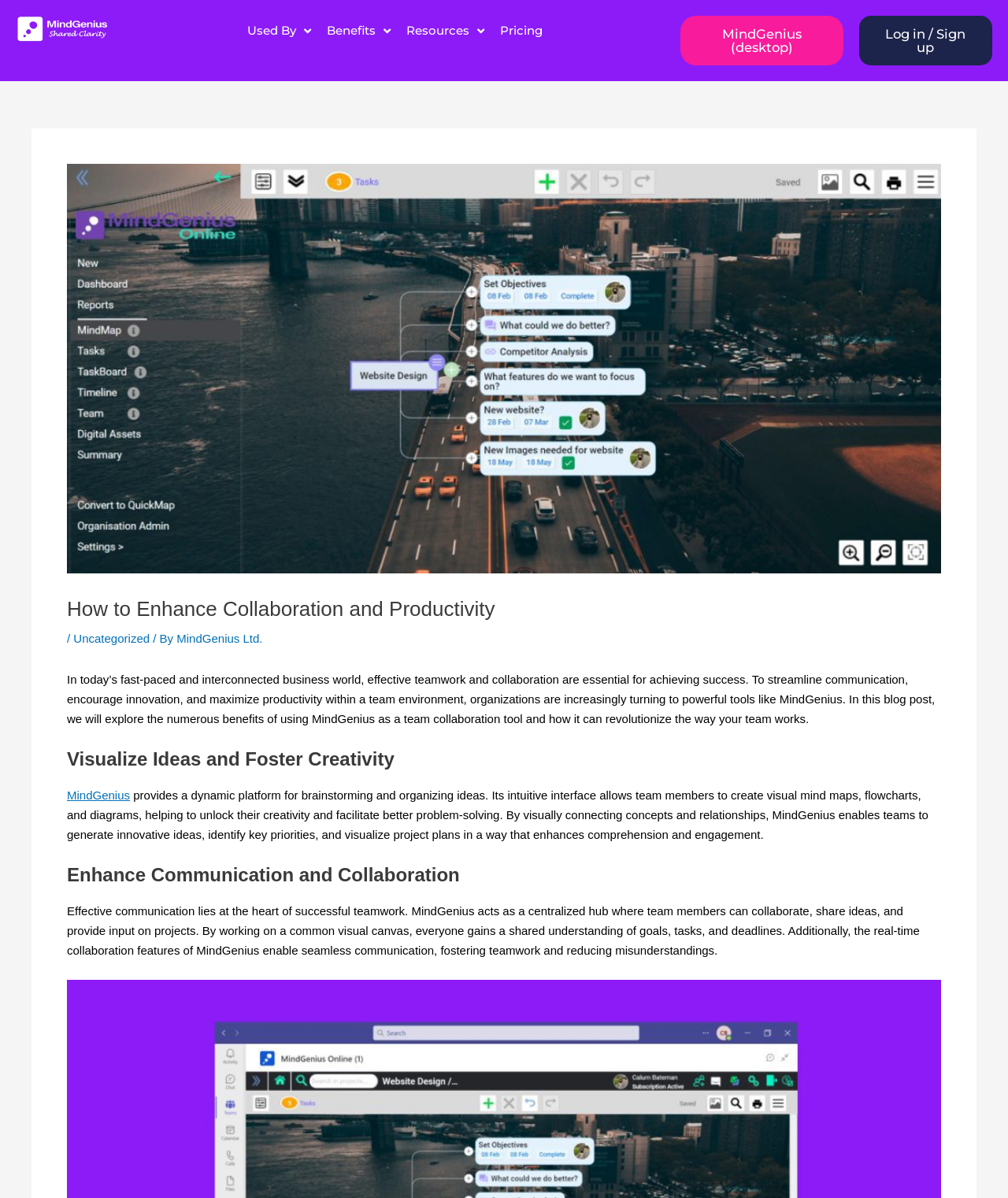Give a succinct answer to this question in a single word or phrase: 
How many main navigation links are there?

4